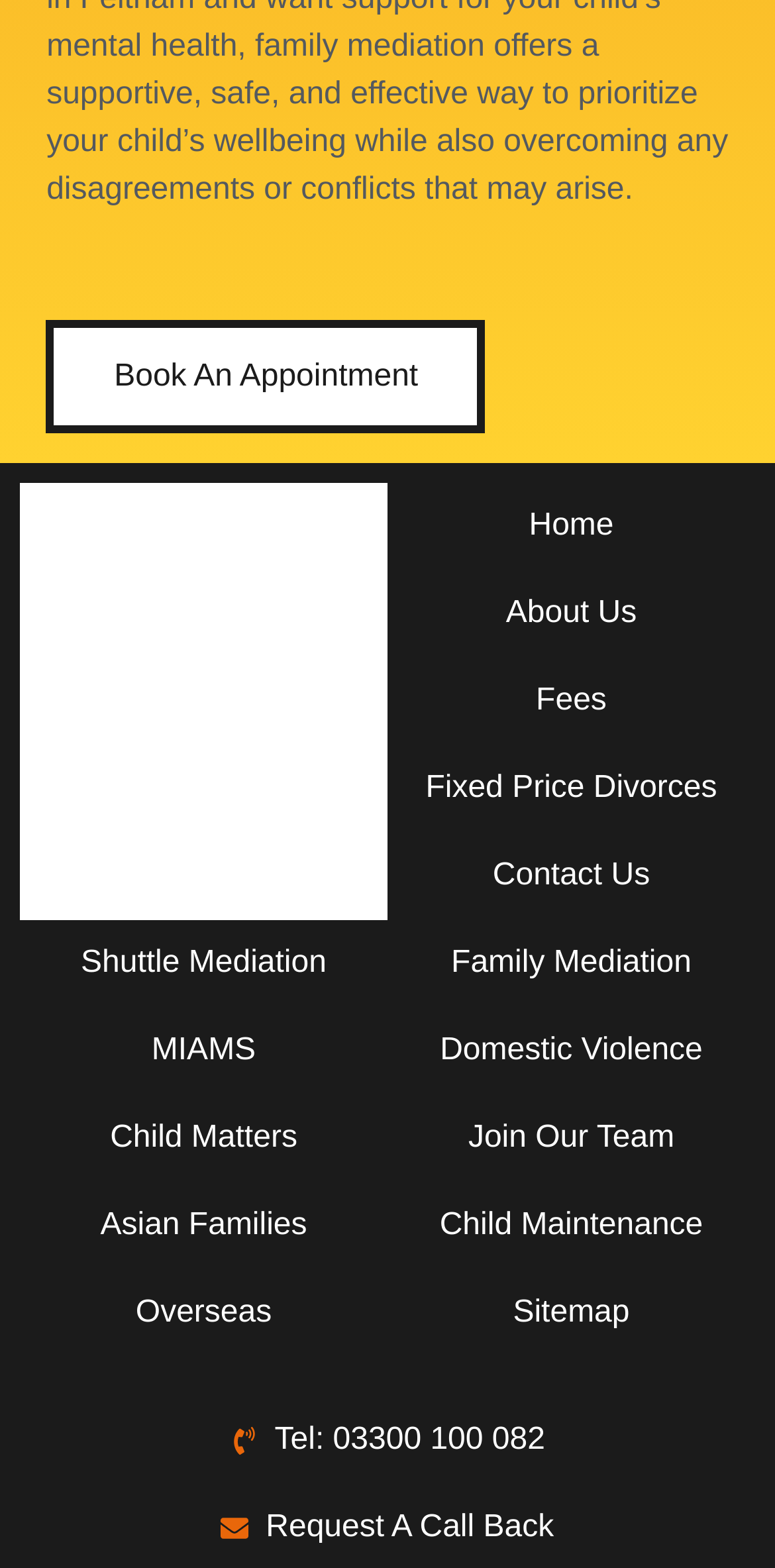How many image elements are there on the webpage?
Using the visual information, reply with a single word or short phrase.

1